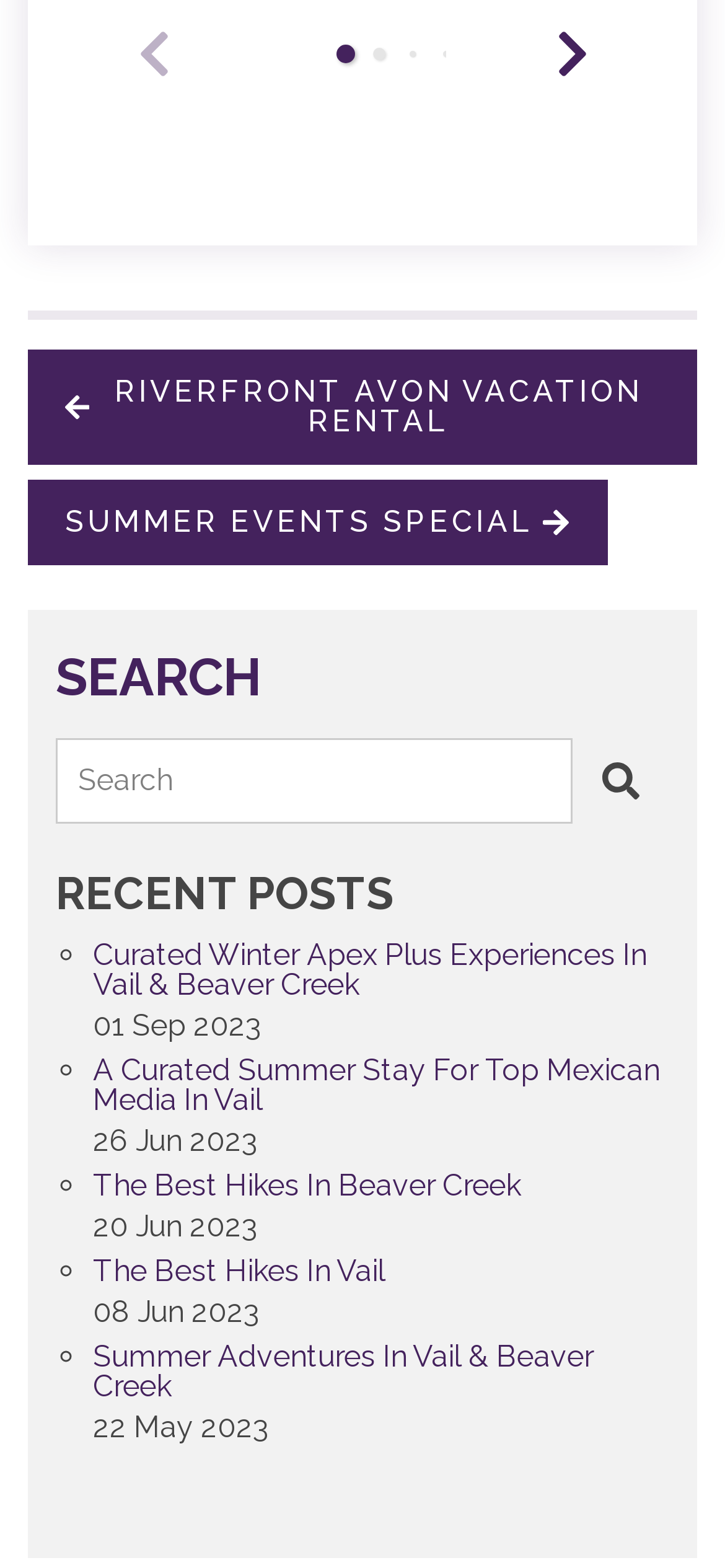Identify the bounding box coordinates of the HTML element based on this description: "name="searchterm"".

[0.077, 0.471, 0.789, 0.526]